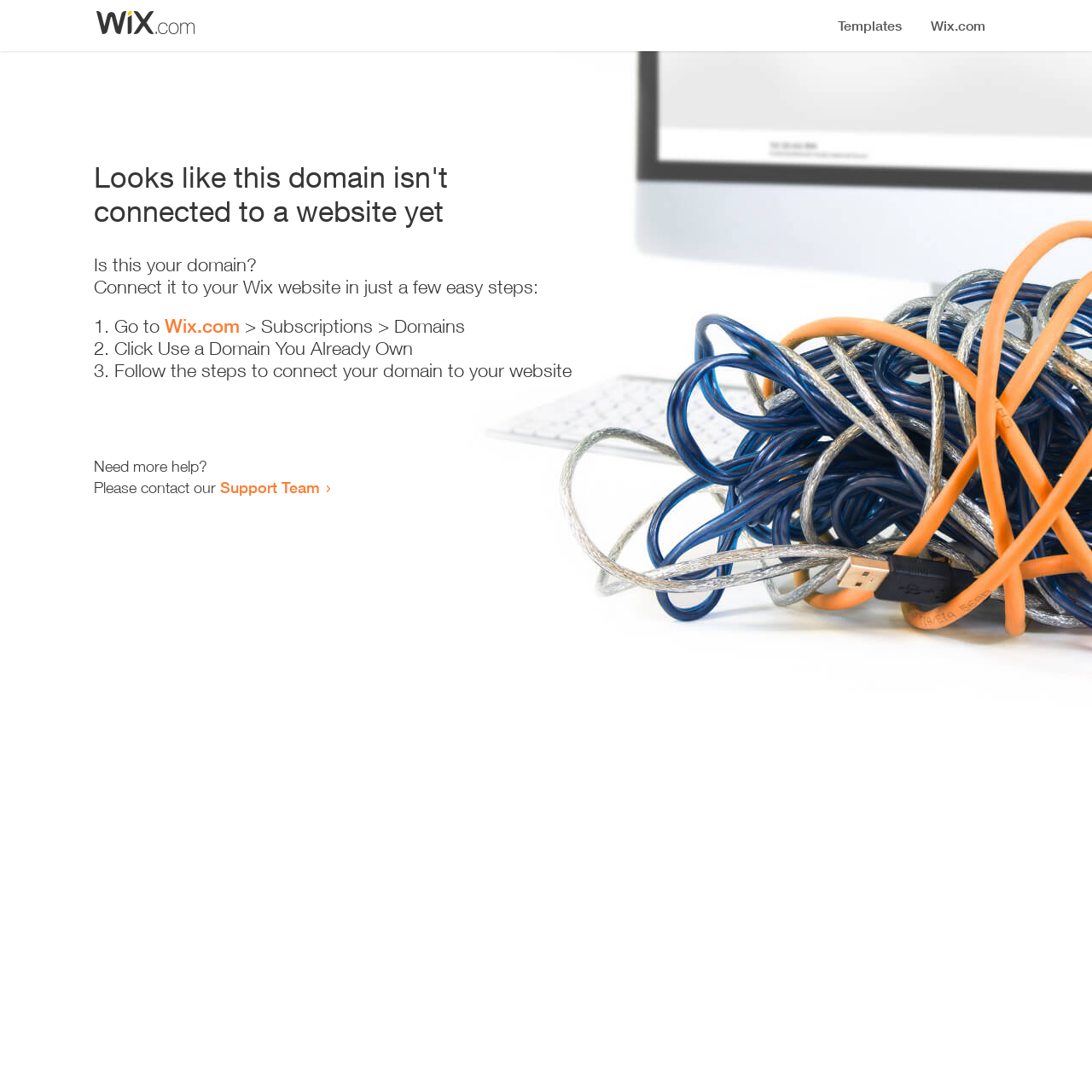Provide the bounding box coordinates in the format (top-left x, top-left y, bottom-right x, bottom-right y). All values are floating point numbers between 0 and 1. Determine the bounding box coordinate of the UI element described as: Privacy Policy

None